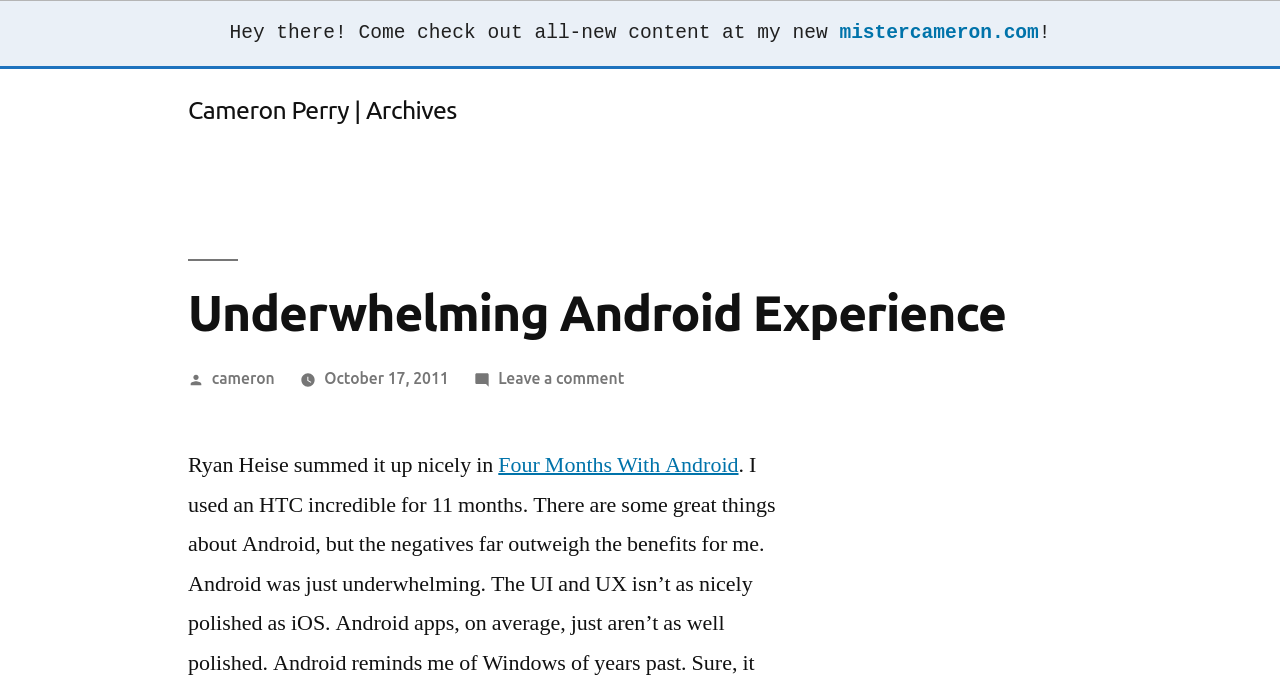Provide a brief response to the question using a single word or phrase: 
What is the URL of the author's new website?

mistercameron.com